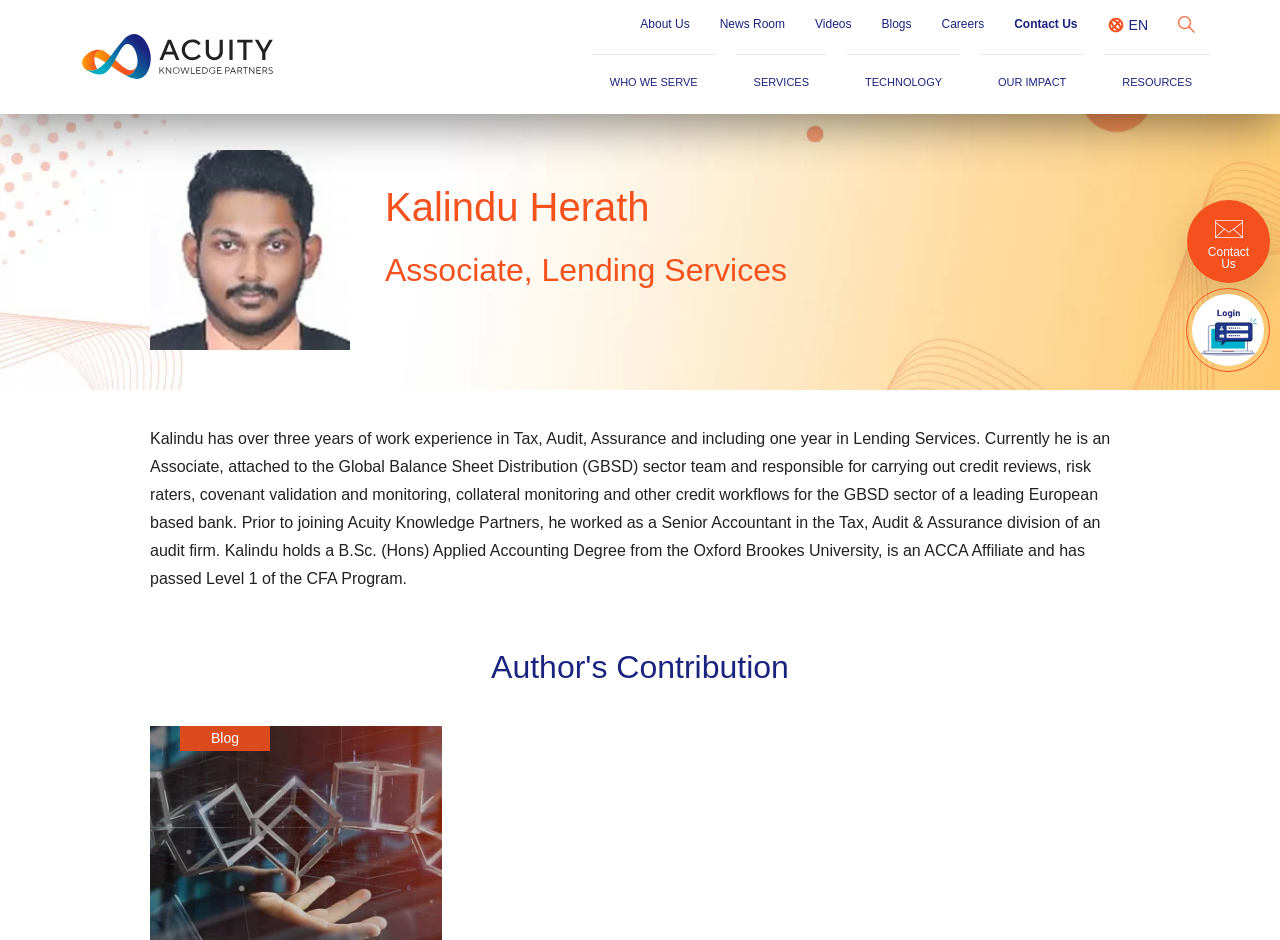Highlight the bounding box coordinates of the element you need to click to perform the following instruction: "Click on SERVICES."

[0.573, 0.059, 0.644, 0.121]